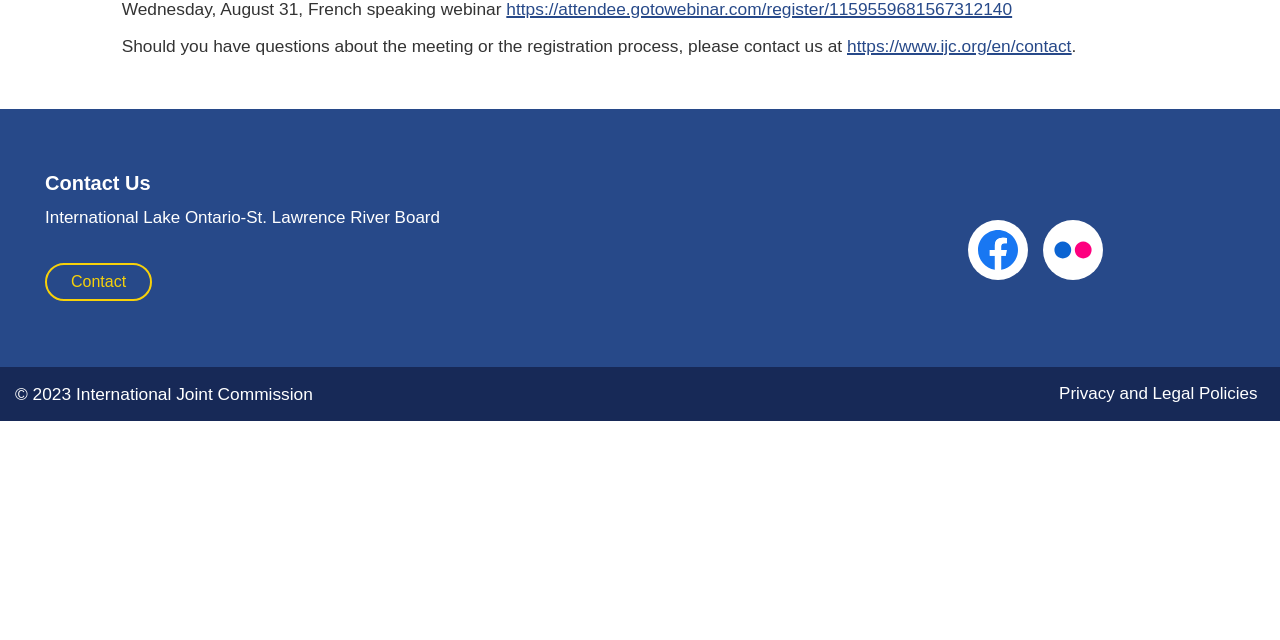Using the provided description alt="Mouthguard Store" title="Mouthguard Store", find the bounding box coordinates for the UI element. Provide the coordinates in (top-left x, top-left y, bottom-right x, bottom-right y) format, ensuring all values are between 0 and 1.

None